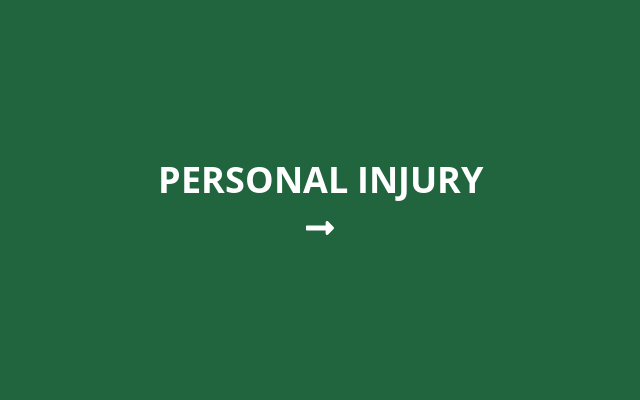What is the font color of the heading?
Please provide a single word or phrase as the answer based on the screenshot.

White